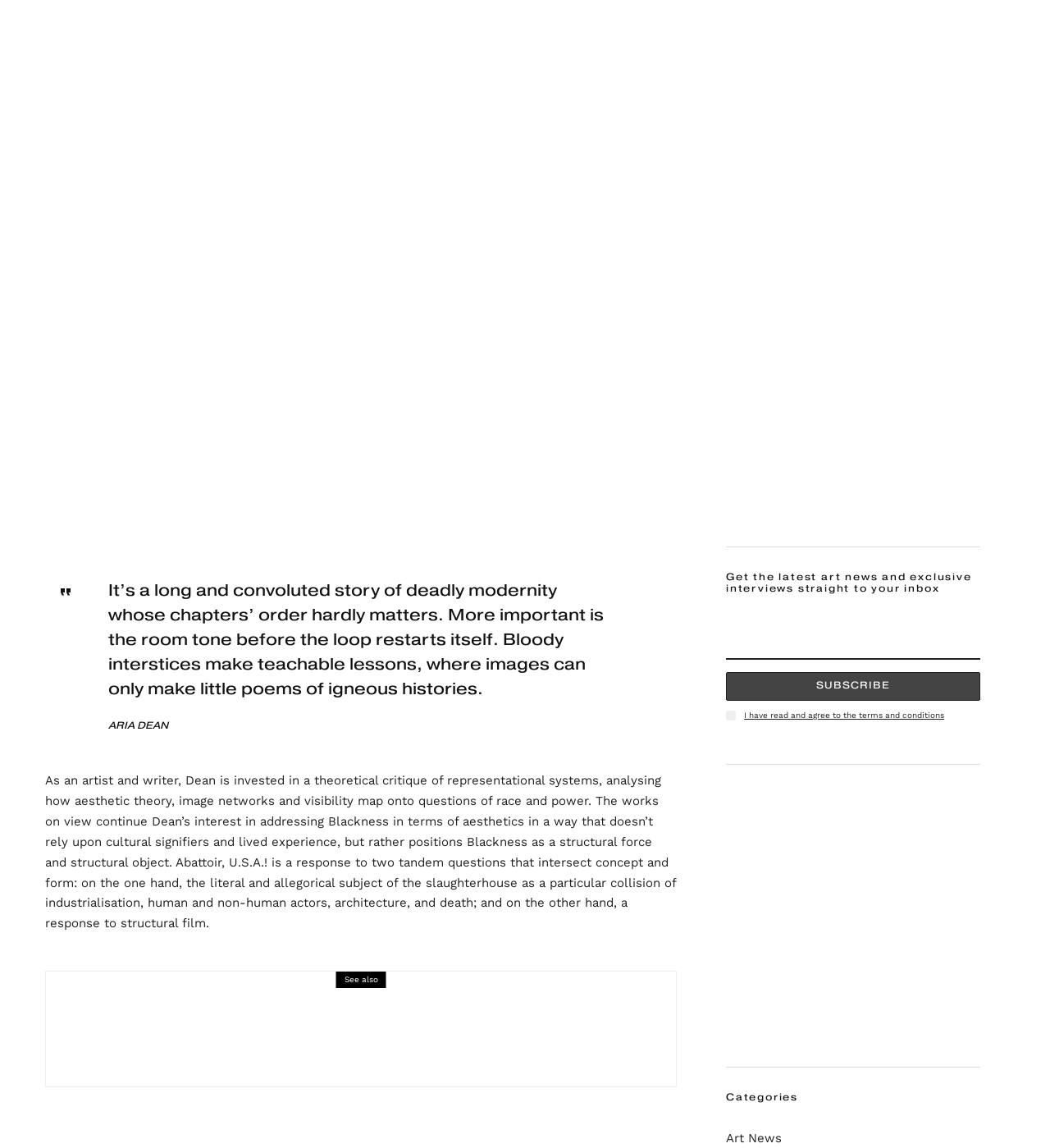Find and provide the bounding box coordinates for the UI element described here: "PRIDE IN MUSIC". The coordinates should be given as four float numbers between 0 and 1: [left, top, right, bottom].

[0.153, 0.898, 0.291, 0.915]